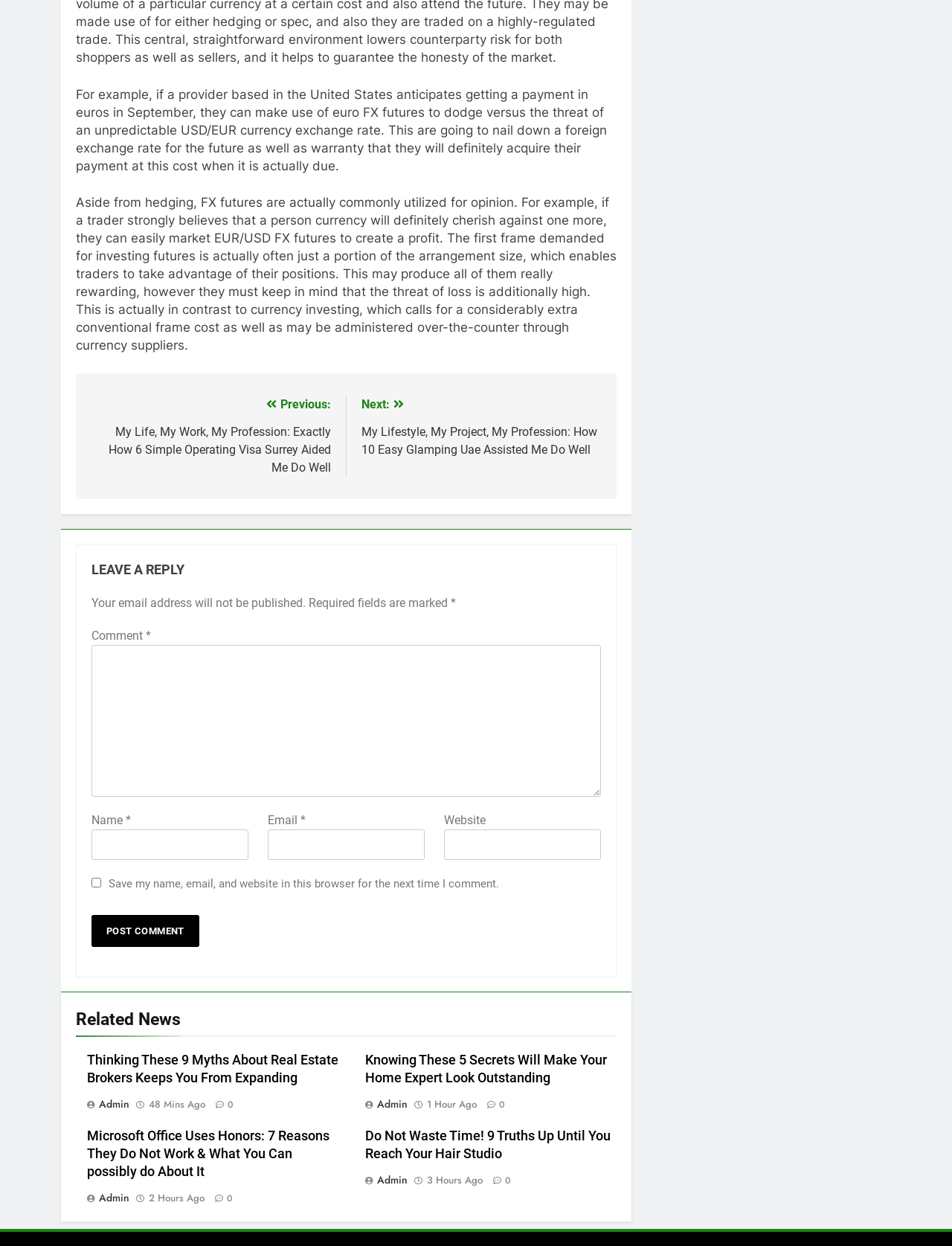Answer this question using a single word or a brief phrase:
What is the purpose of the 'Post navigation' section?

To navigate between posts